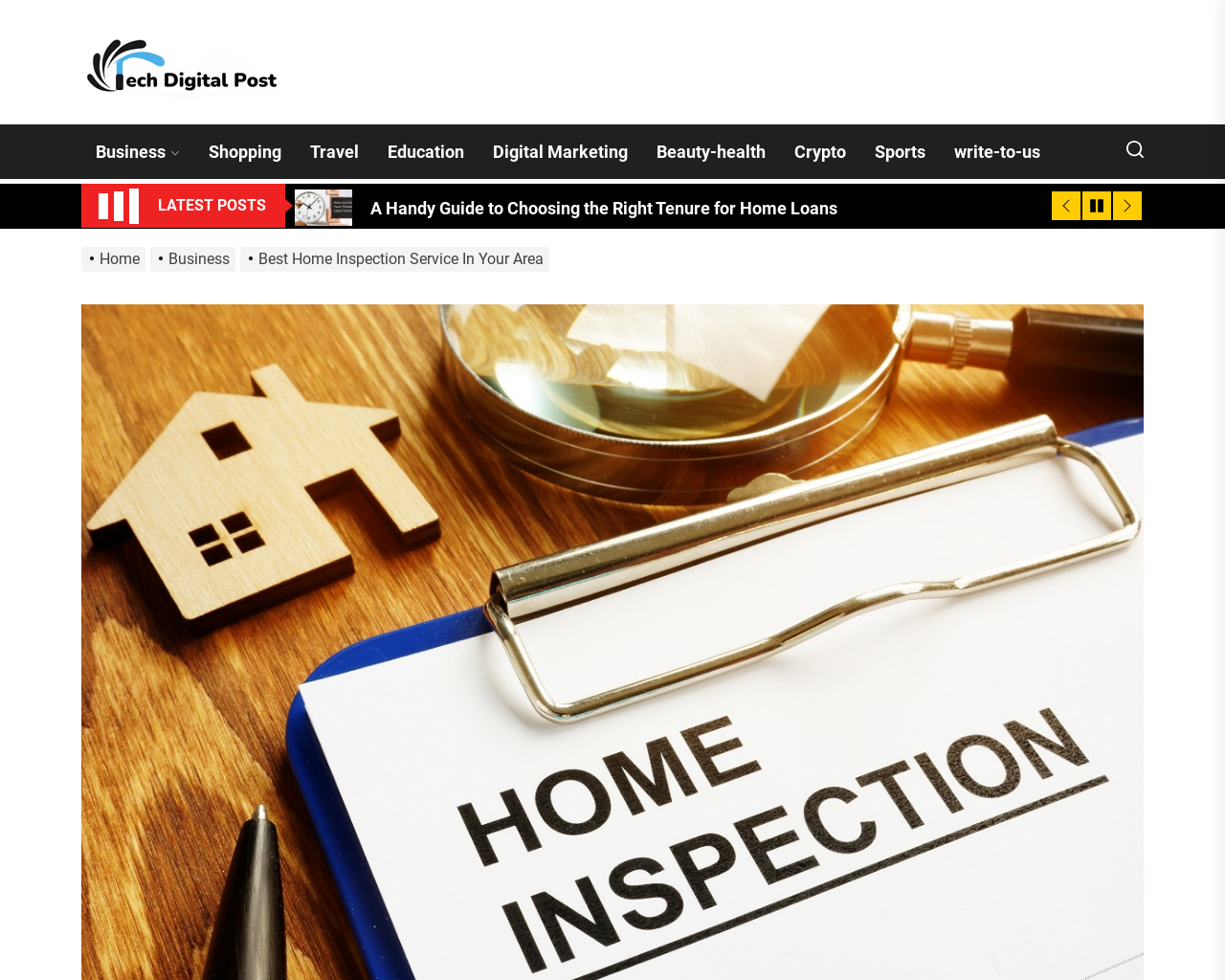What is the category of the link 'Beauty-health'?
Please look at the screenshot and answer in one word or a short phrase.

Beauty and health